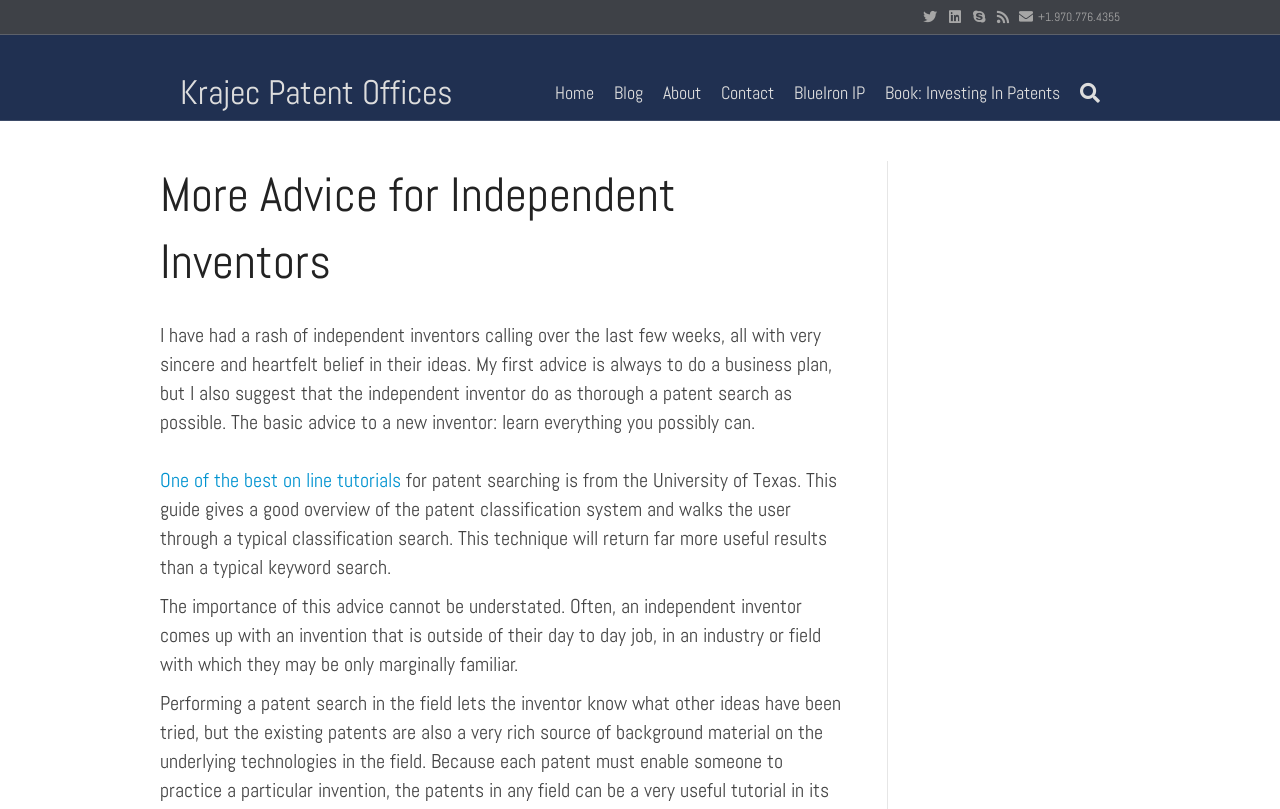Generate a thorough description of the webpage.

This webpage is about patent advice for independent inventors. At the top right corner, there are five social media links, including Twitter, Linkedin, Skype, Rss, and Email, followed by a phone number. Below these links, there is a layout table with a Krajec Patent Offices link on the left and a navigation menu on the right, containing links to Home, Blog, About, Contact, BlueIron IP, and Book: Investing In Patents.

The main content of the webpage is divided into sections. The first section has a heading "More Advice for Independent Inventors" and a paragraph of text that discusses the importance of doing a business plan and patent search for independent inventors. 

Below this section, there is a link to an online tutorial for patent searching from the University of Texas, which provides an overview of the patent classification system and guides the user through a typical classification search. 

The next section of text explains the importance of this advice, highlighting that independent inventors often come up with inventions outside of their day-to-day job and may not be familiar with the industry or field.